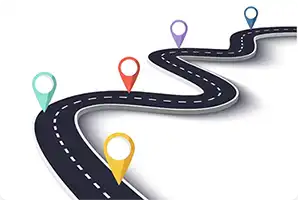Give a one-word or short-phrase answer to the following question: 
What is the purpose of the colorful location markers?

To symbolize points of interest